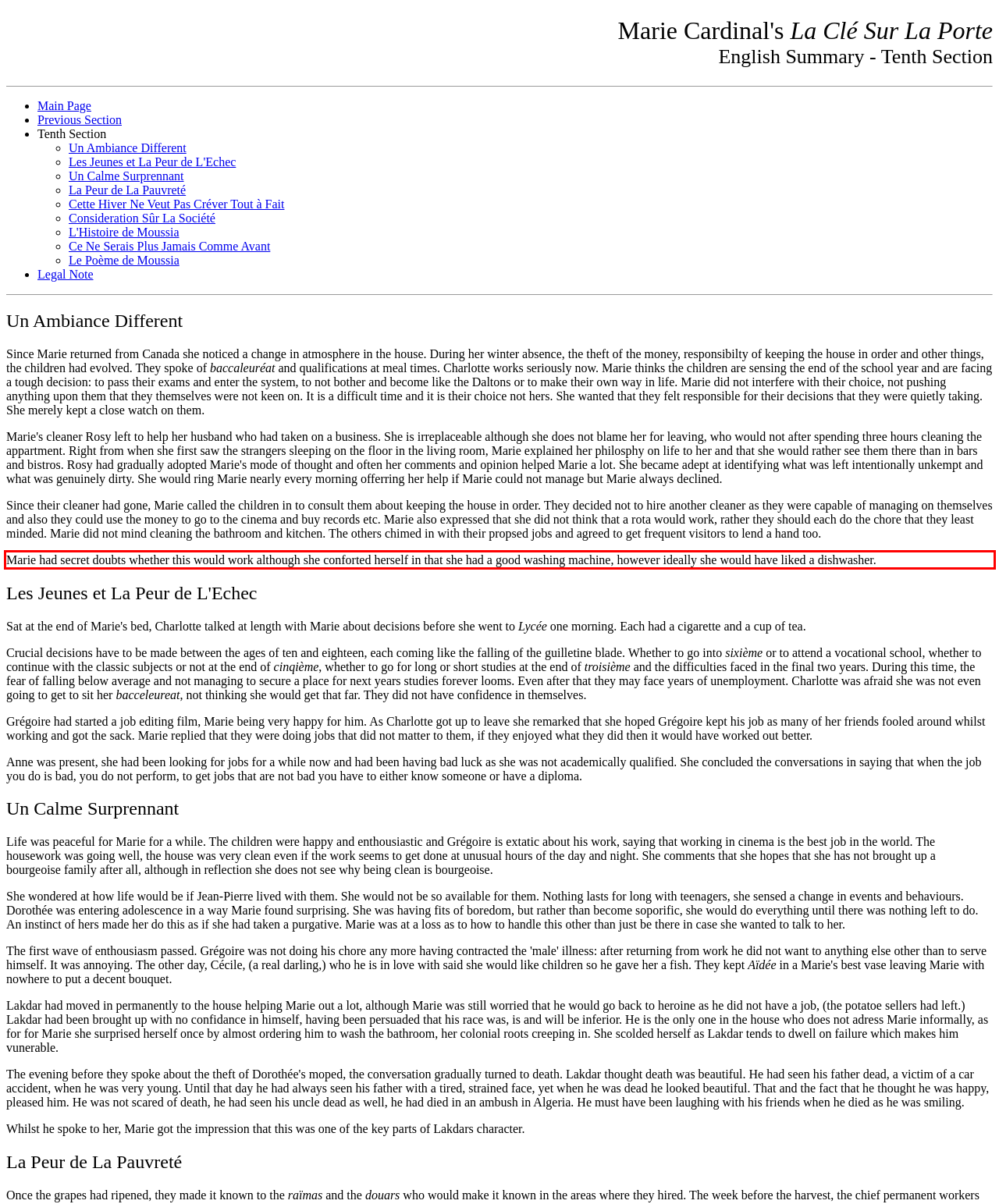Please examine the webpage screenshot containing a red bounding box and use OCR to recognize and output the text inside the red bounding box.

Marie had secret doubts whether this would work although she conforted herself in that she had a good washing machine, however ideally she would have liked a dishwasher.